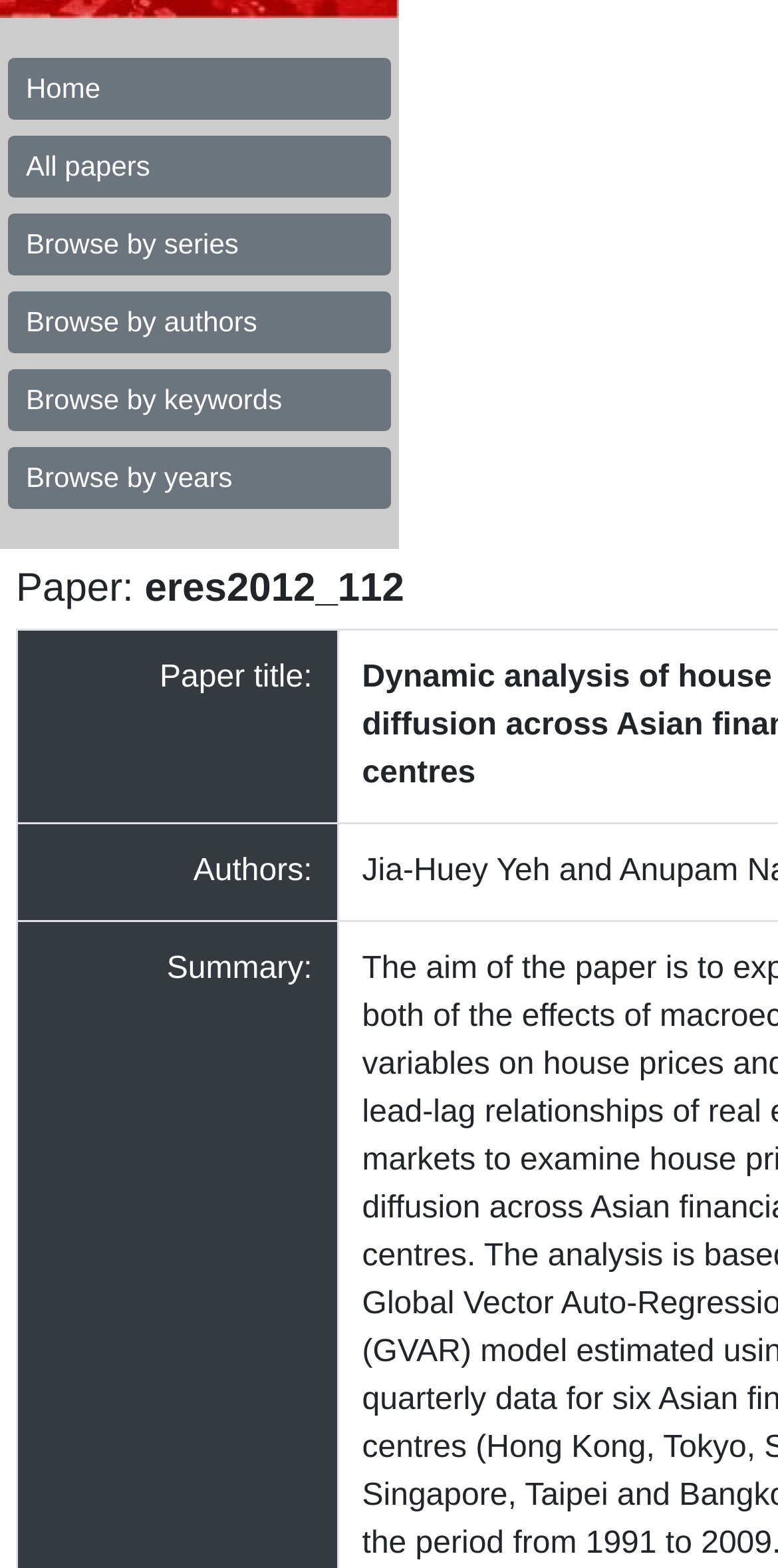Using the element description: "Home", determine the bounding box coordinates for the specified UI element. The coordinates should be four float numbers between 0 and 1, [left, top, right, bottom].

[0.01, 0.037, 0.503, 0.076]